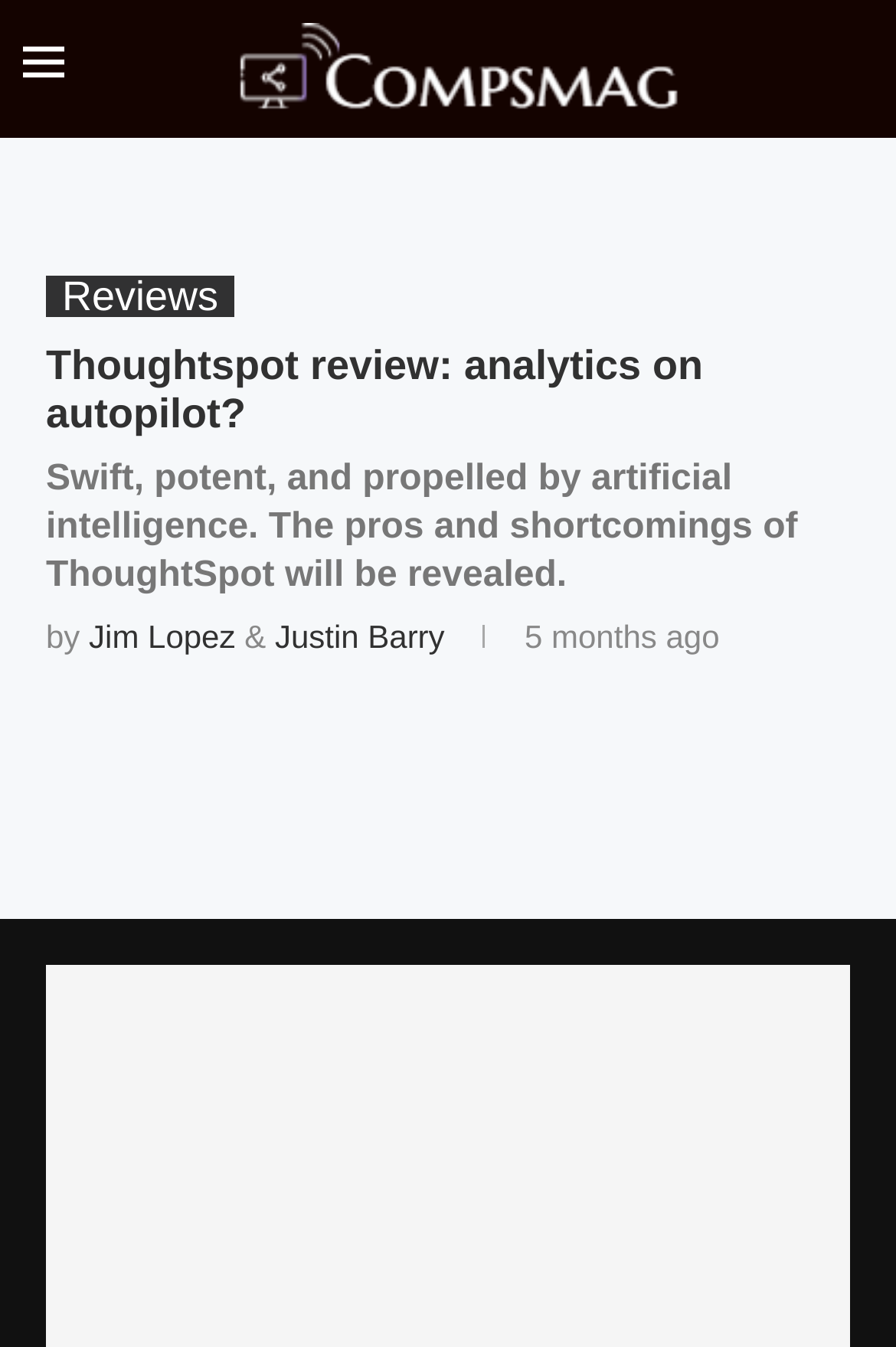Specify the bounding box coordinates of the region I need to click to perform the following instruction: "View post details". The coordinates must be four float numbers in the range of 0 to 1, i.e., [left, top, right, bottom].

None